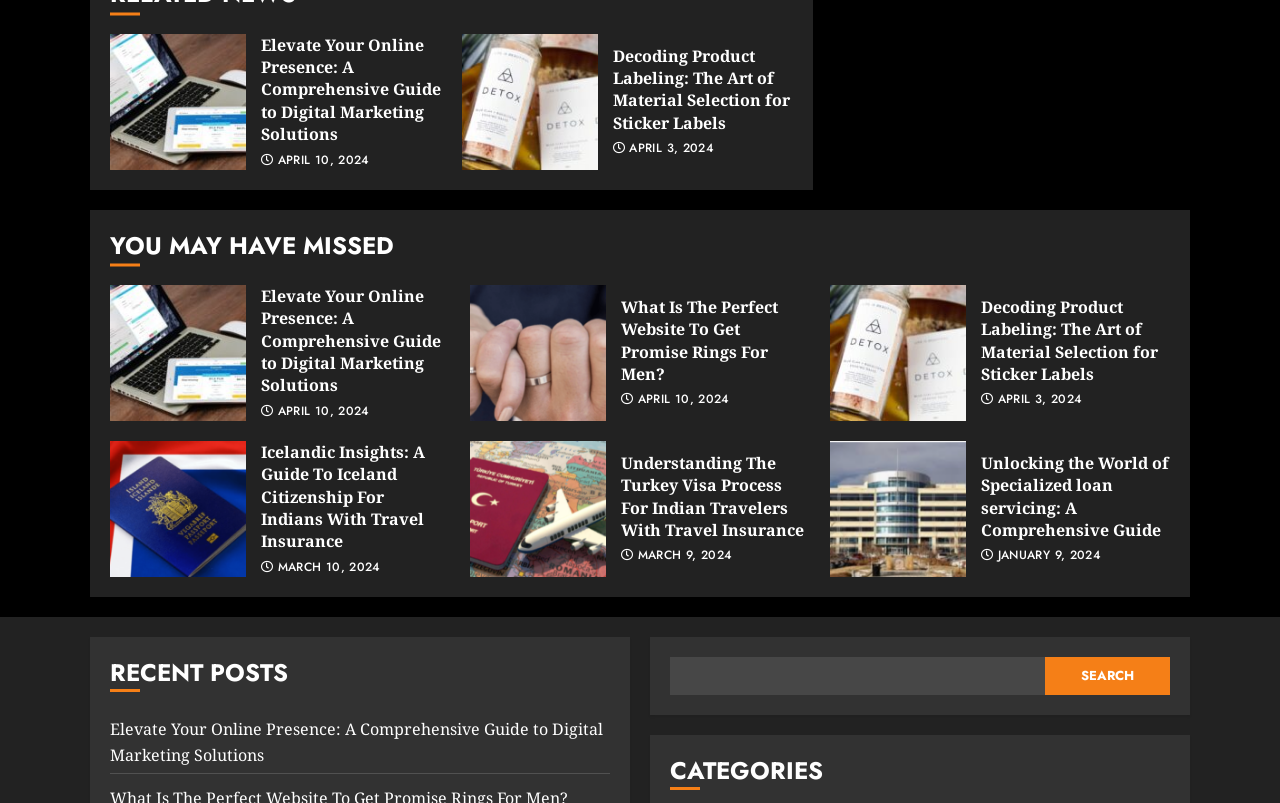Please identify the bounding box coordinates of the element's region that needs to be clicked to fulfill the following instruction: "read the article about digital marketing solutions". The bounding box coordinates should consist of four float numbers between 0 and 1, i.e., [left, top, right, bottom].

[0.204, 0.042, 0.345, 0.181]